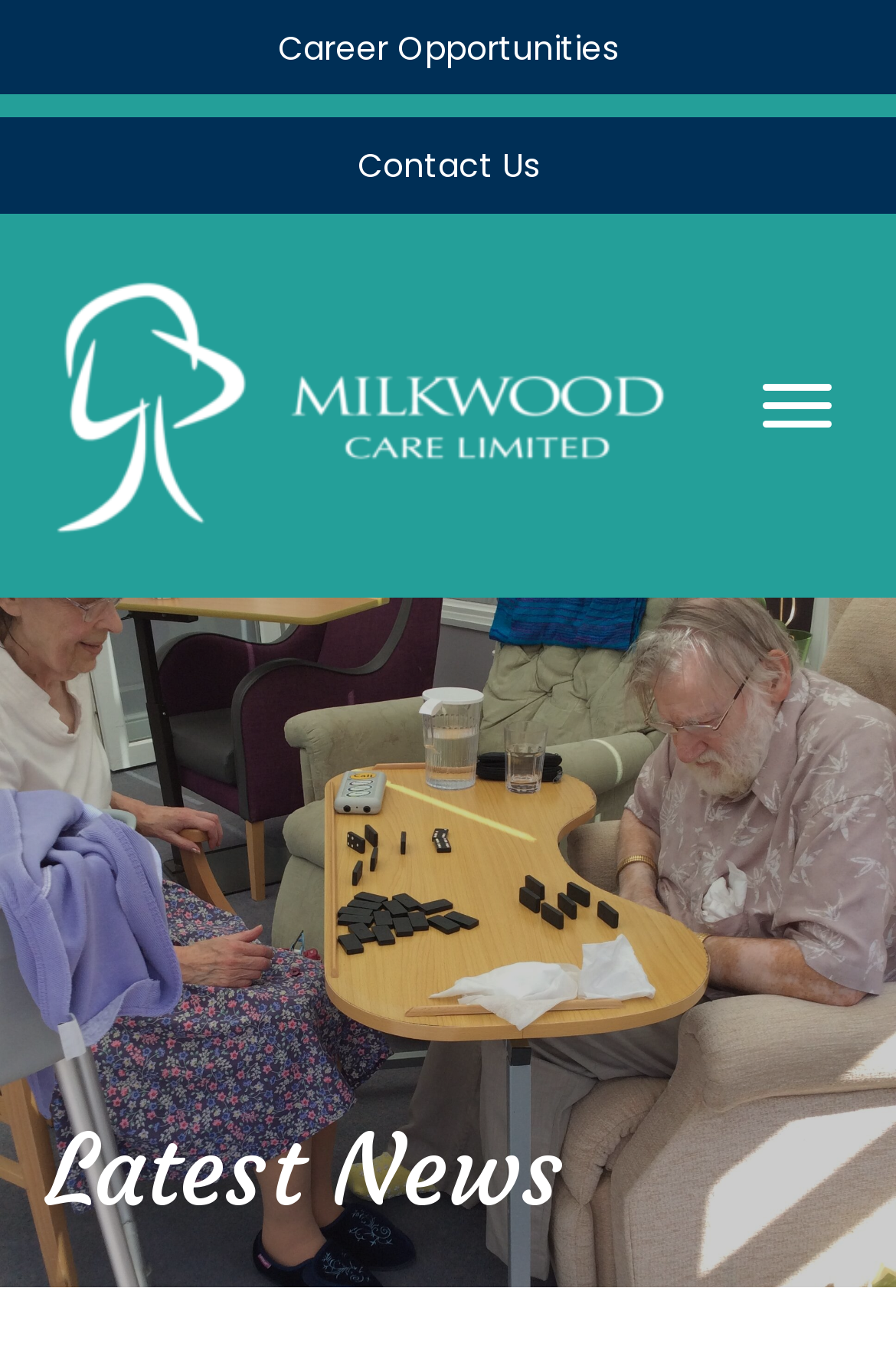Given the element description, predict the bounding box coordinates in the format (top-left x, top-left y, bottom-right x, bottom-right y). Make sure all values are between 0 and 1. Here is the element description: Contact Us

[0.0, 0.087, 1.0, 0.156]